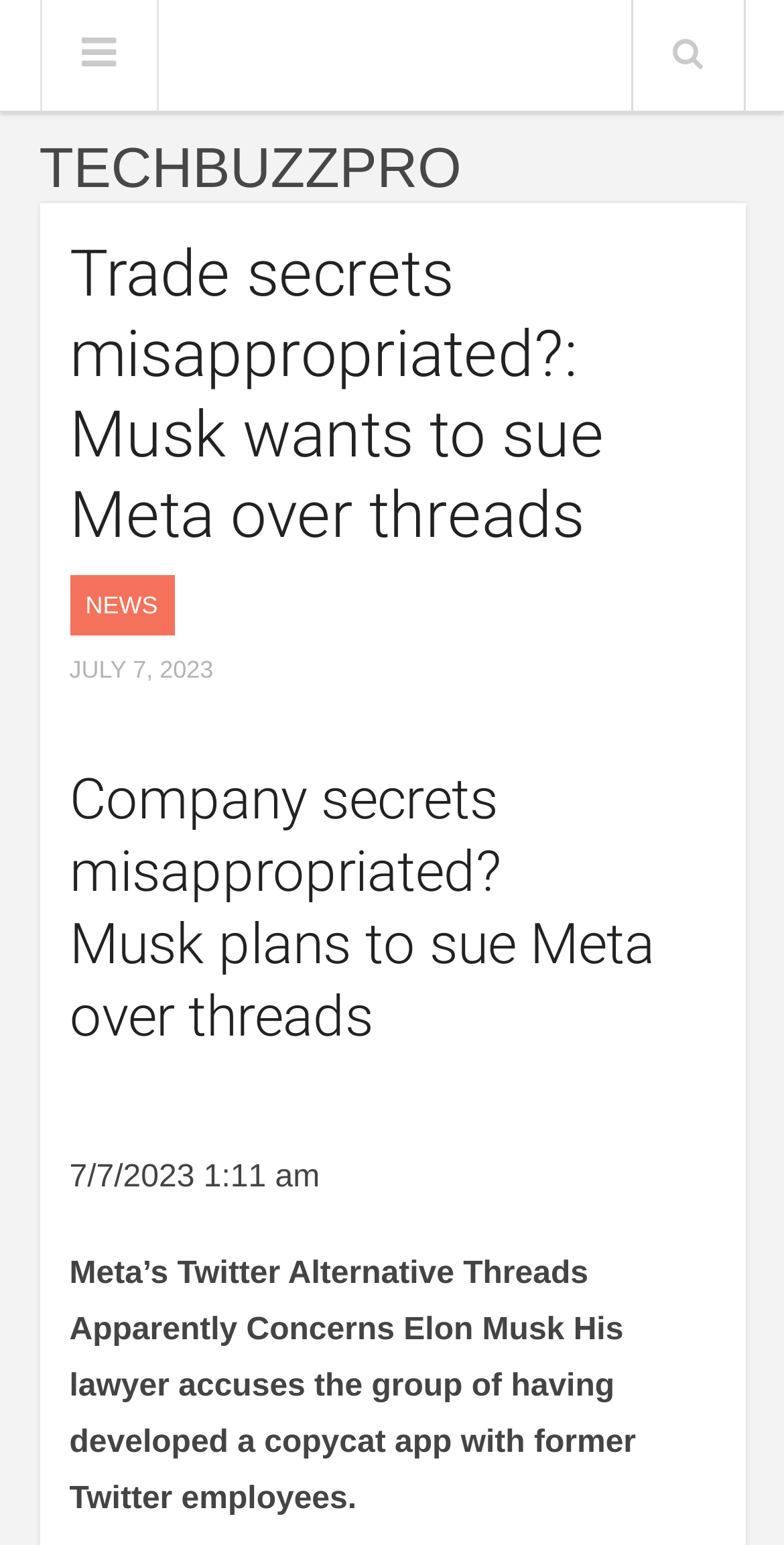Answer this question in one word or a short phrase: Who is the lawyer accusing Meta of developing a copycat app?

Elon Musk's lawyer